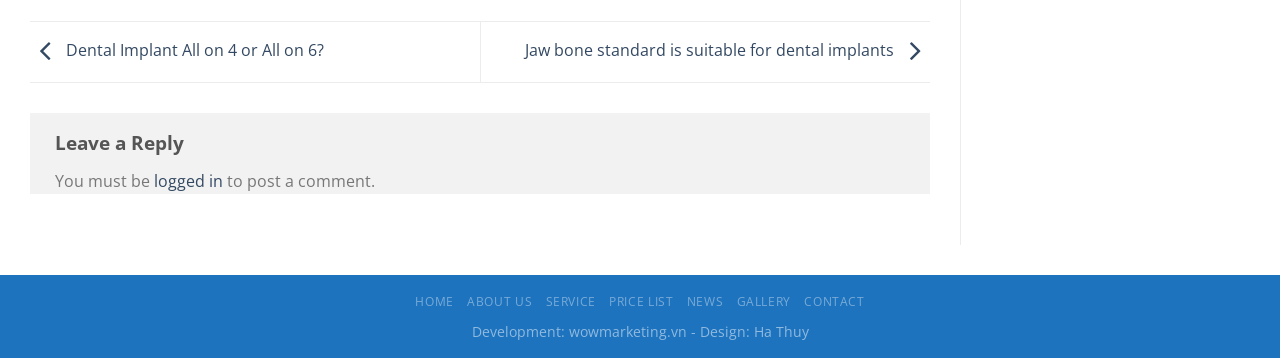Locate the UI element described by News in the provided webpage screenshot. Return the bounding box coordinates in the format (top-left x, top-left y, bottom-right x, bottom-right y), ensuring all values are between 0 and 1.

[0.537, 0.818, 0.565, 0.866]